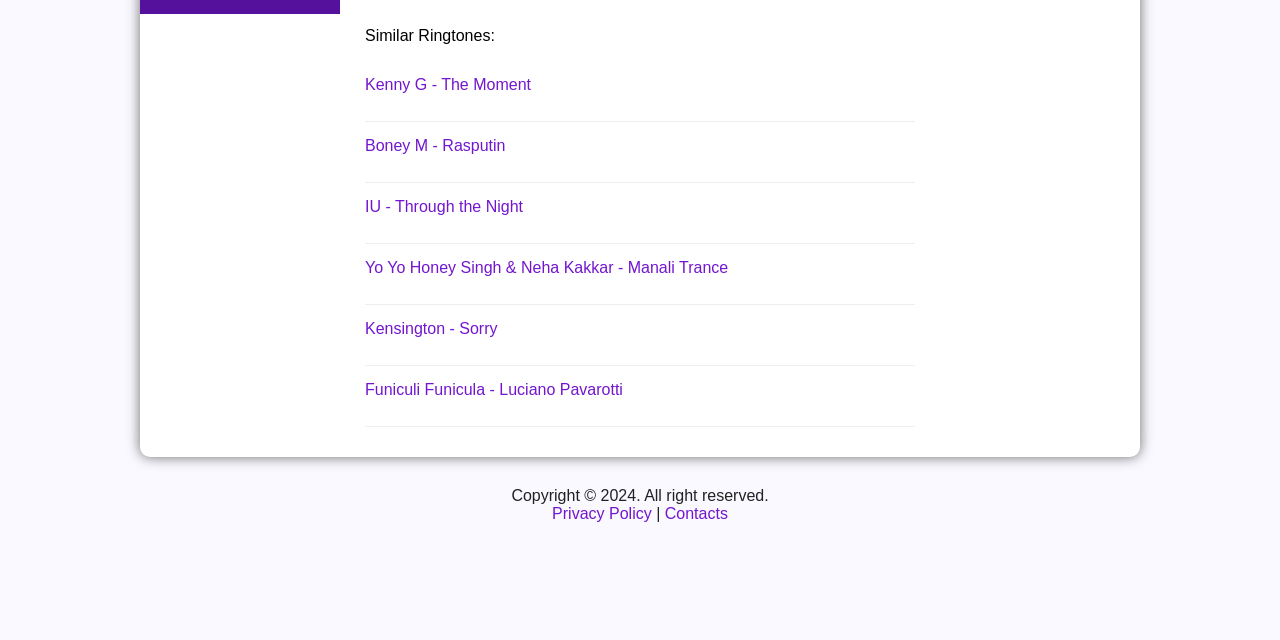Predict the bounding box coordinates of the UI element that matches this description: "Boney M - Rasputin". The coordinates should be in the format [left, top, right, bottom] with each value between 0 and 1.

[0.285, 0.214, 0.715, 0.277]